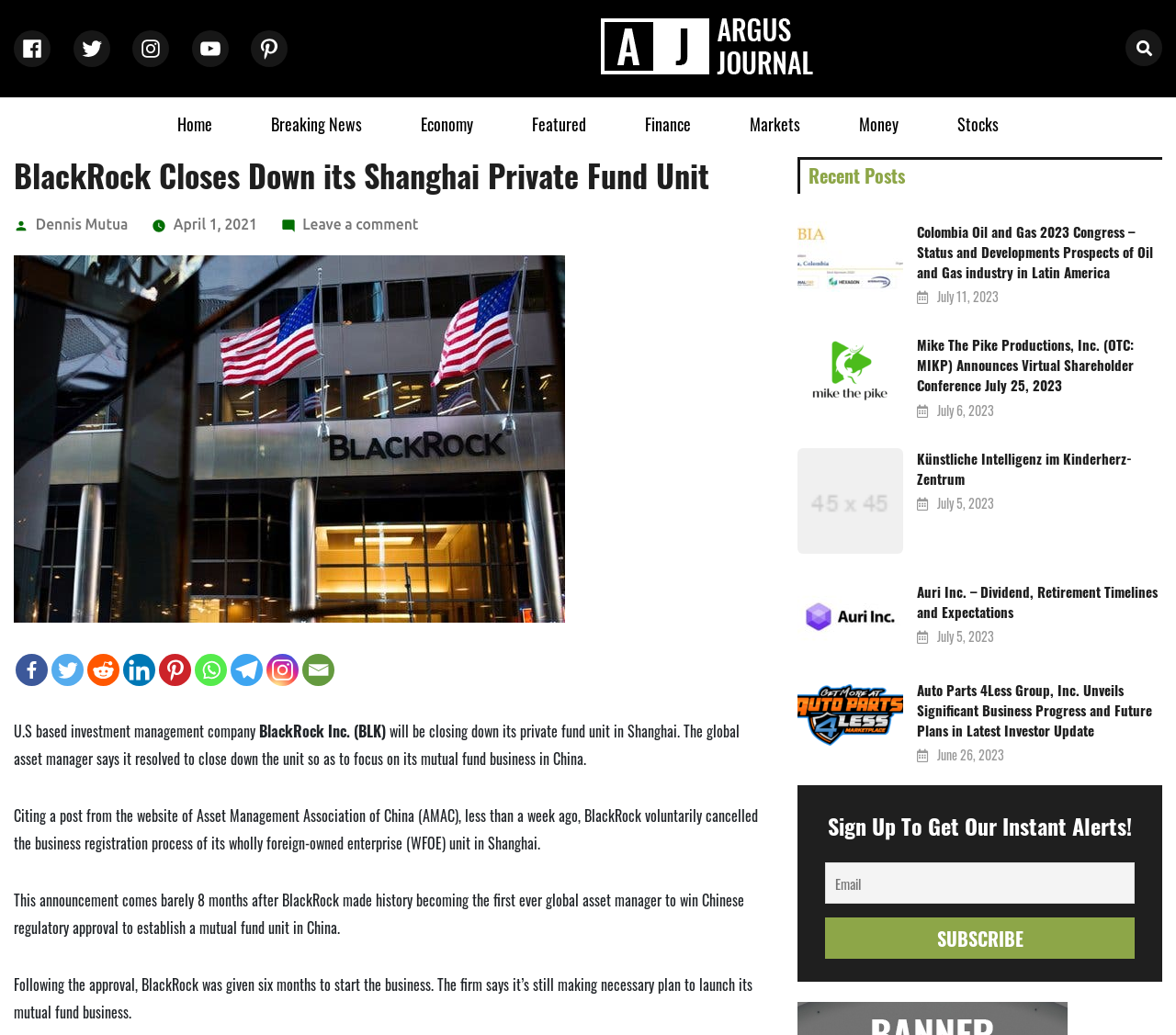Refer to the image and answer the question with as much detail as possible: How many recent posts are listed on the webpage?

I found the answer by counting the number of links and headings under the 'Recent Posts' section, which indicates that there are 5 recent posts listed on the webpage.